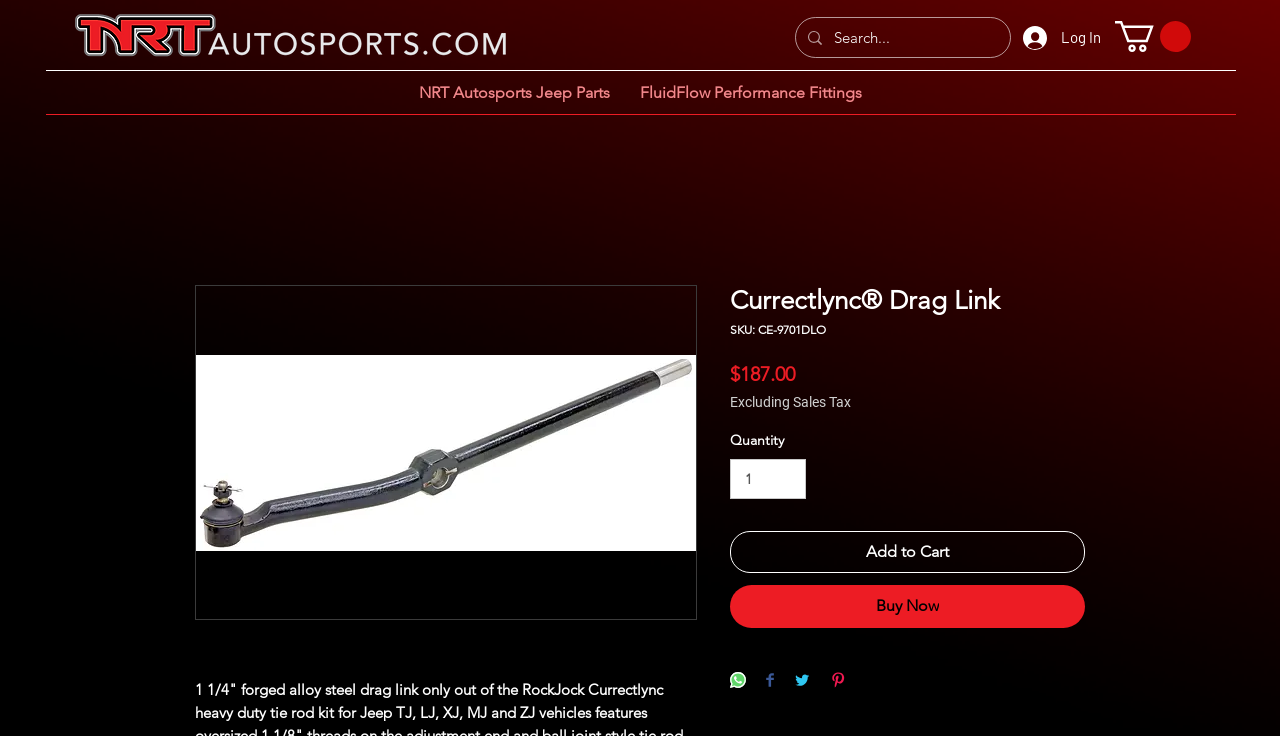Determine the bounding box coordinates of the region that needs to be clicked to achieve the task: "Log in to your account".

[0.788, 0.026, 0.871, 0.075]